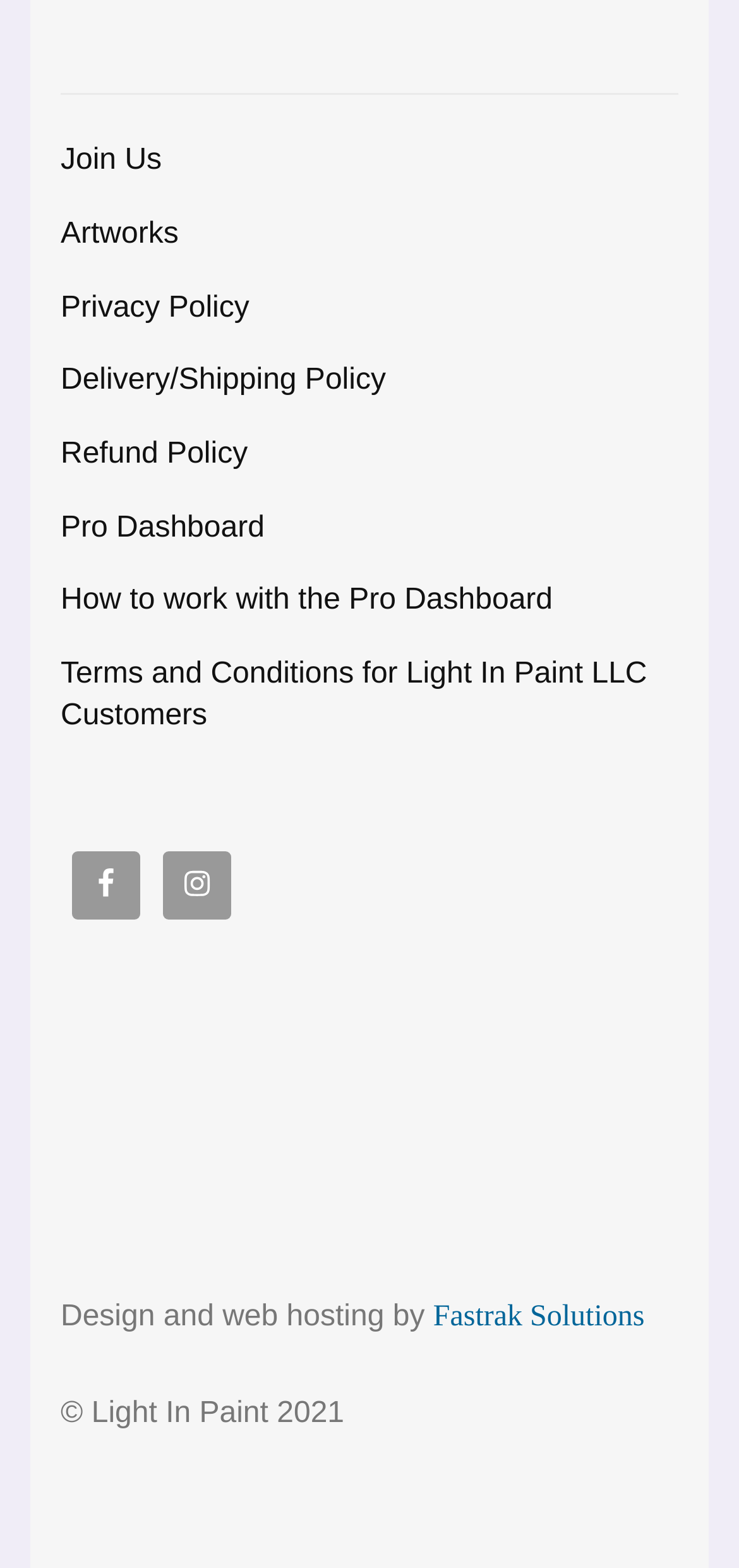Find the bounding box coordinates of the element's region that should be clicked in order to follow the given instruction: "Go to Pro Dashboard". The coordinates should consist of four float numbers between 0 and 1, i.e., [left, top, right, bottom].

[0.082, 0.326, 0.358, 0.346]